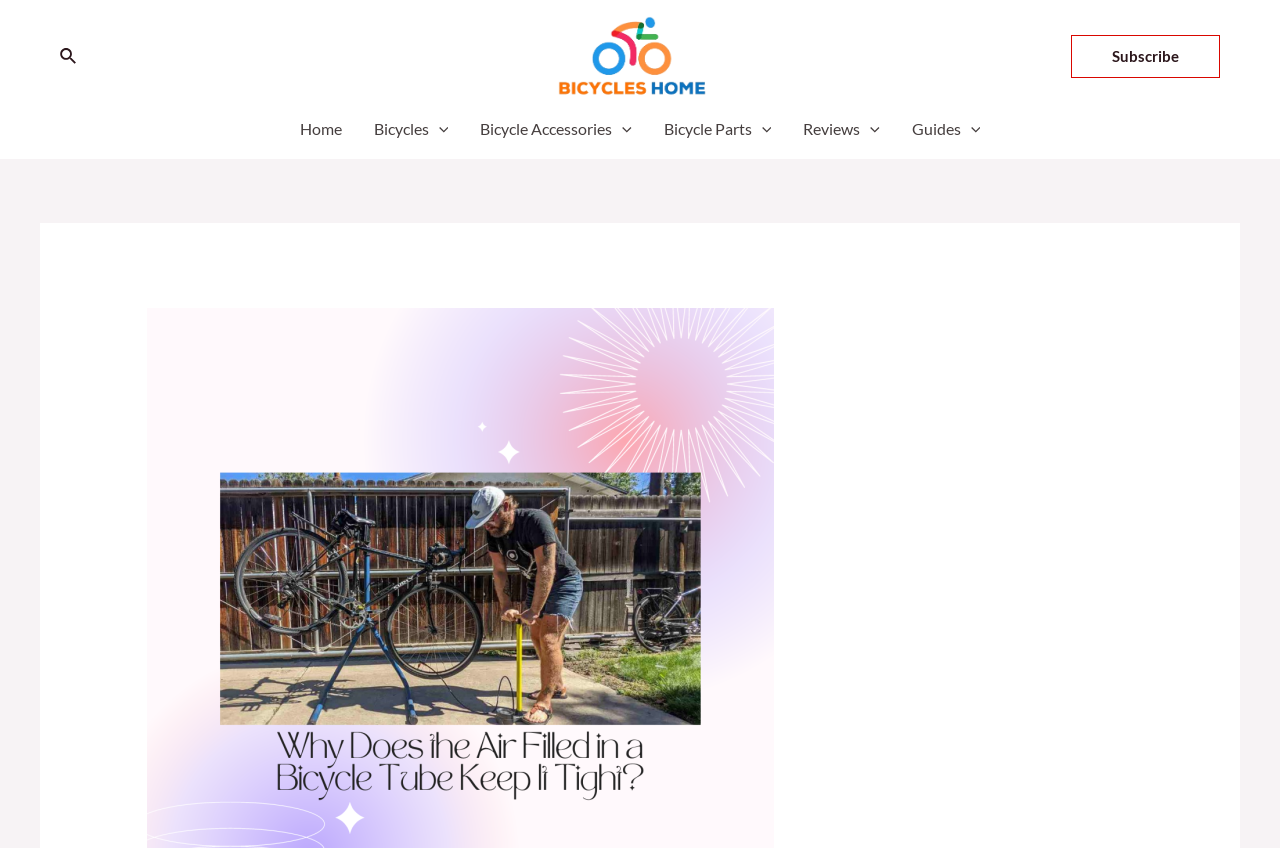Identify the bounding box coordinates of the clickable region to carry out the given instruction: "Subscribe to the website".

[0.837, 0.042, 0.953, 0.092]